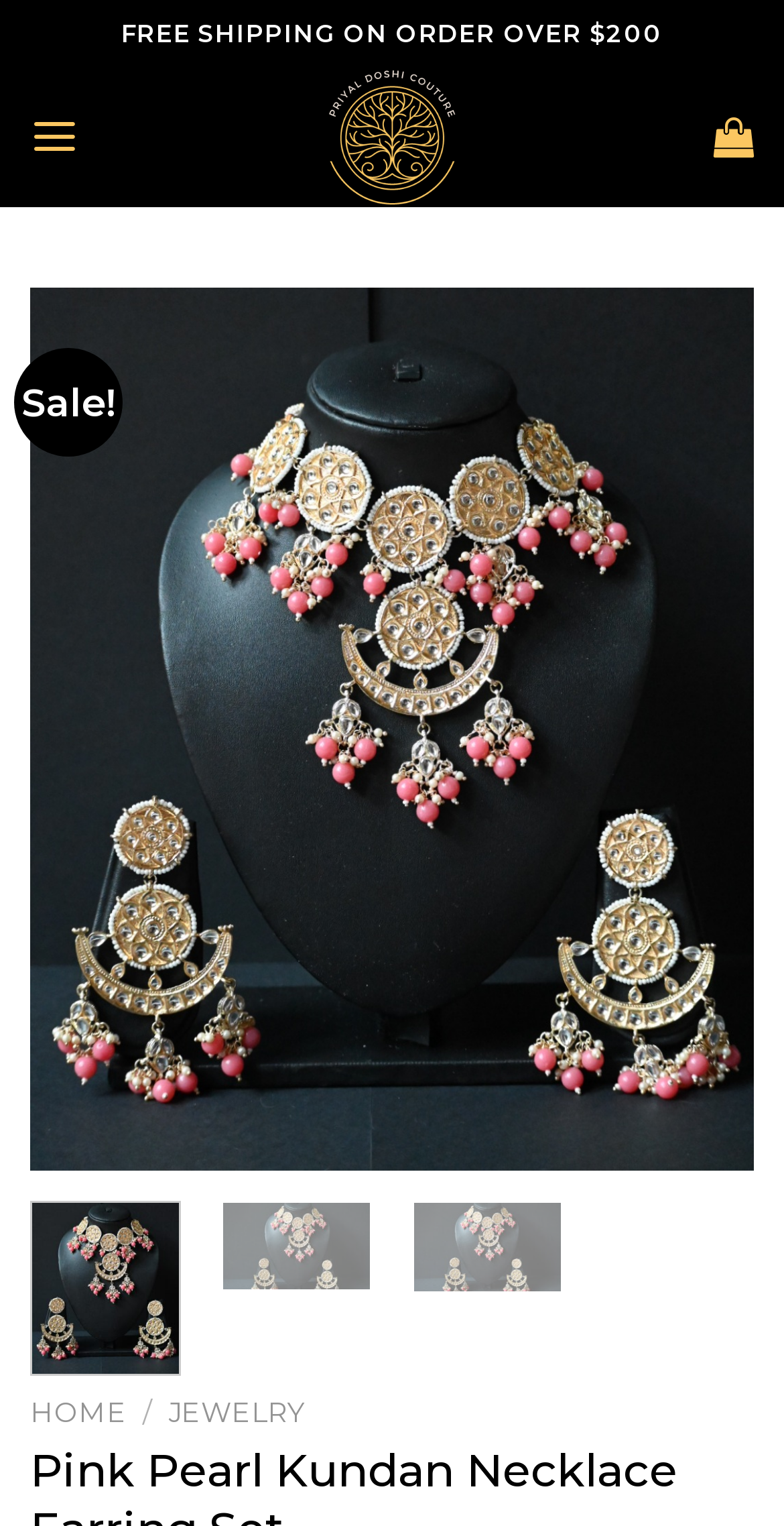How many navigation links are at the bottom?
Answer with a single word or phrase, using the screenshot for reference.

3